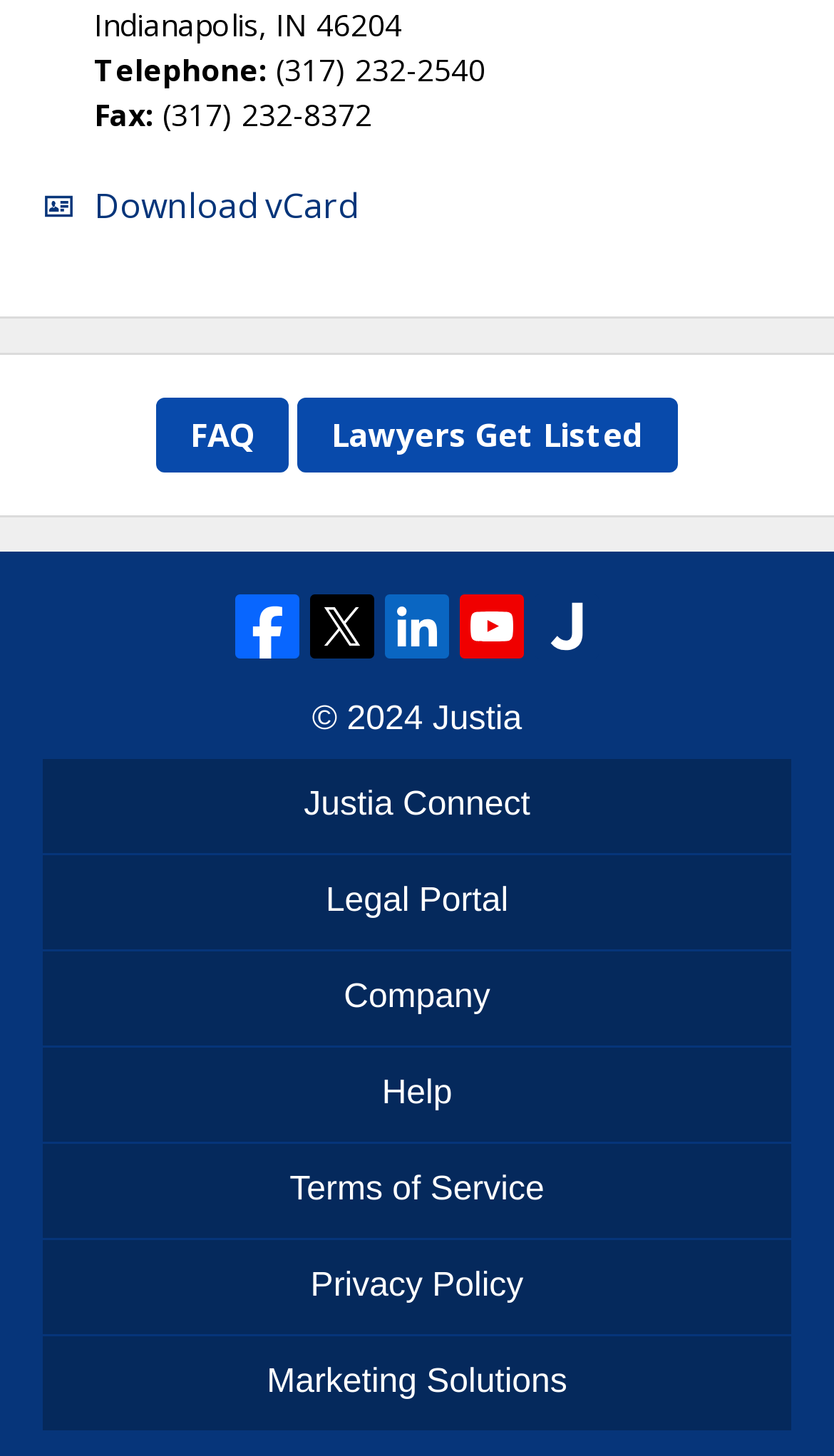How many links are available in the bottom section of the webpage?
Answer with a single word or phrase, using the screenshot for reference.

7